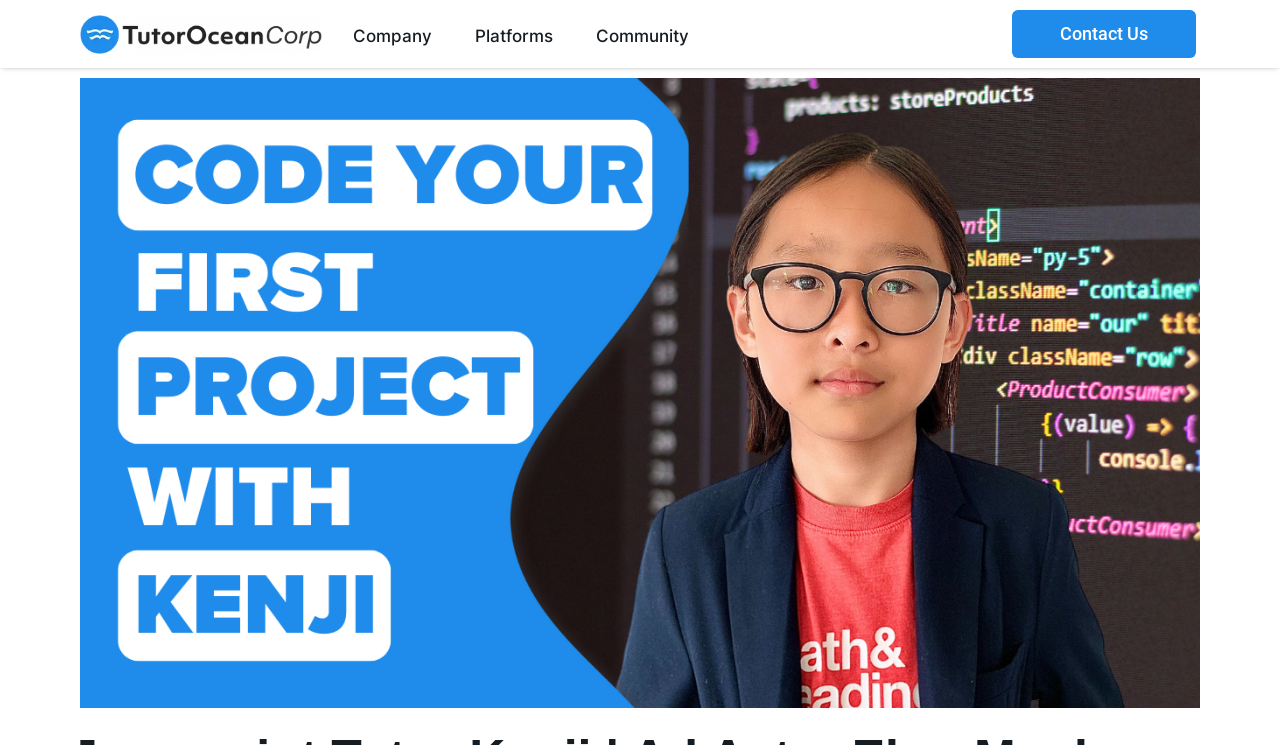Provide a thorough description of this webpage.

The webpage is about Kenji, a coding tutor, and his services. At the top left corner, there is a logo of TutorOcean Corp, which is a link. Below the logo, there are three tabs labeled "Company", "Platforms", and "Community", aligned horizontally. 

On the top right corner, there is a "Contact Us" link. Below it, there is a prominent headline that reads "Code your first project with Kenji" accompanied by a photo of Kenji with computer code in the background, taking up most of the page's width. The headline and the photo are also a link.